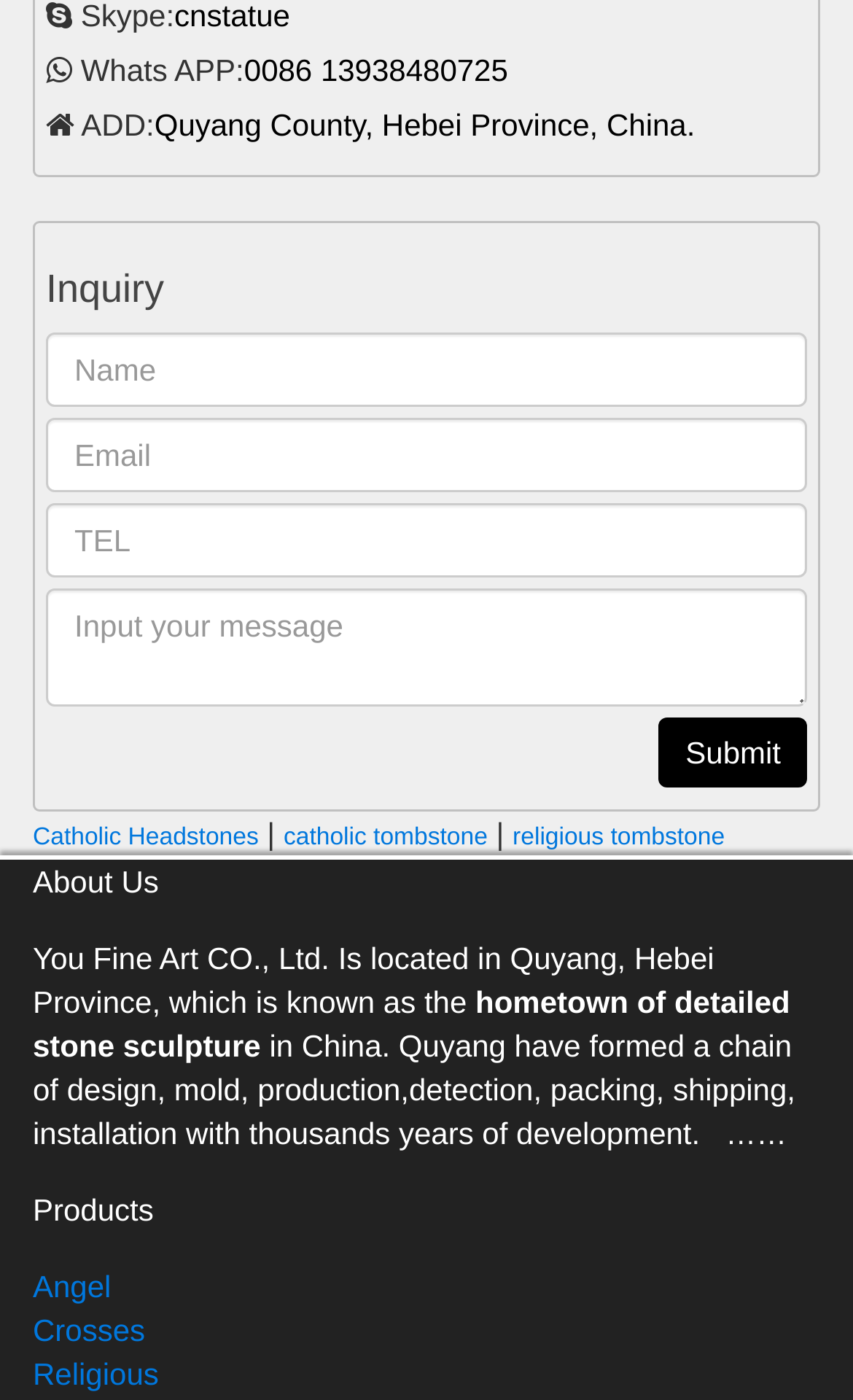From the given element description: "religious tombstone", find the bounding box for the UI element. Provide the coordinates as four float numbers between 0 and 1, in the order [left, top, right, bottom].

[0.601, 0.589, 0.85, 0.608]